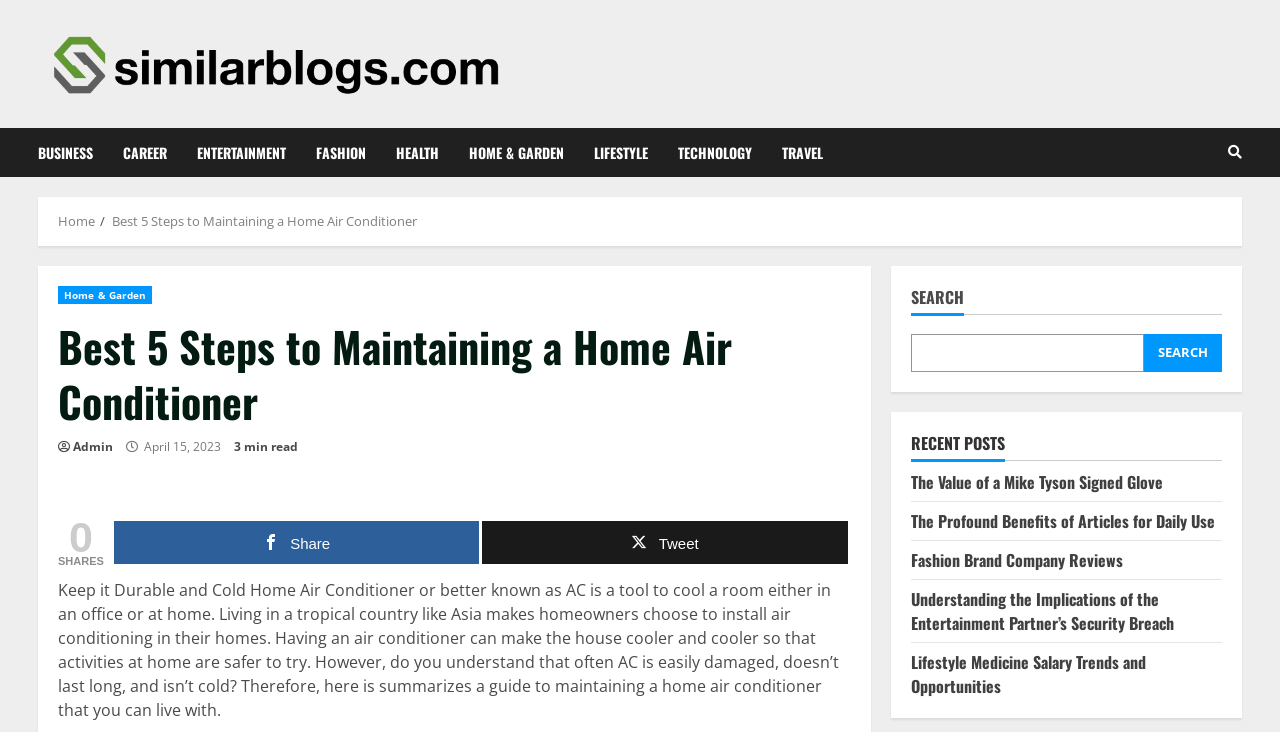How long does it take to read the article?
Please respond to the question with a detailed and well-explained answer.

According to the webpage, the article takes 3 minutes to read, as indicated by the text '3 min read' at the top of the webpage.